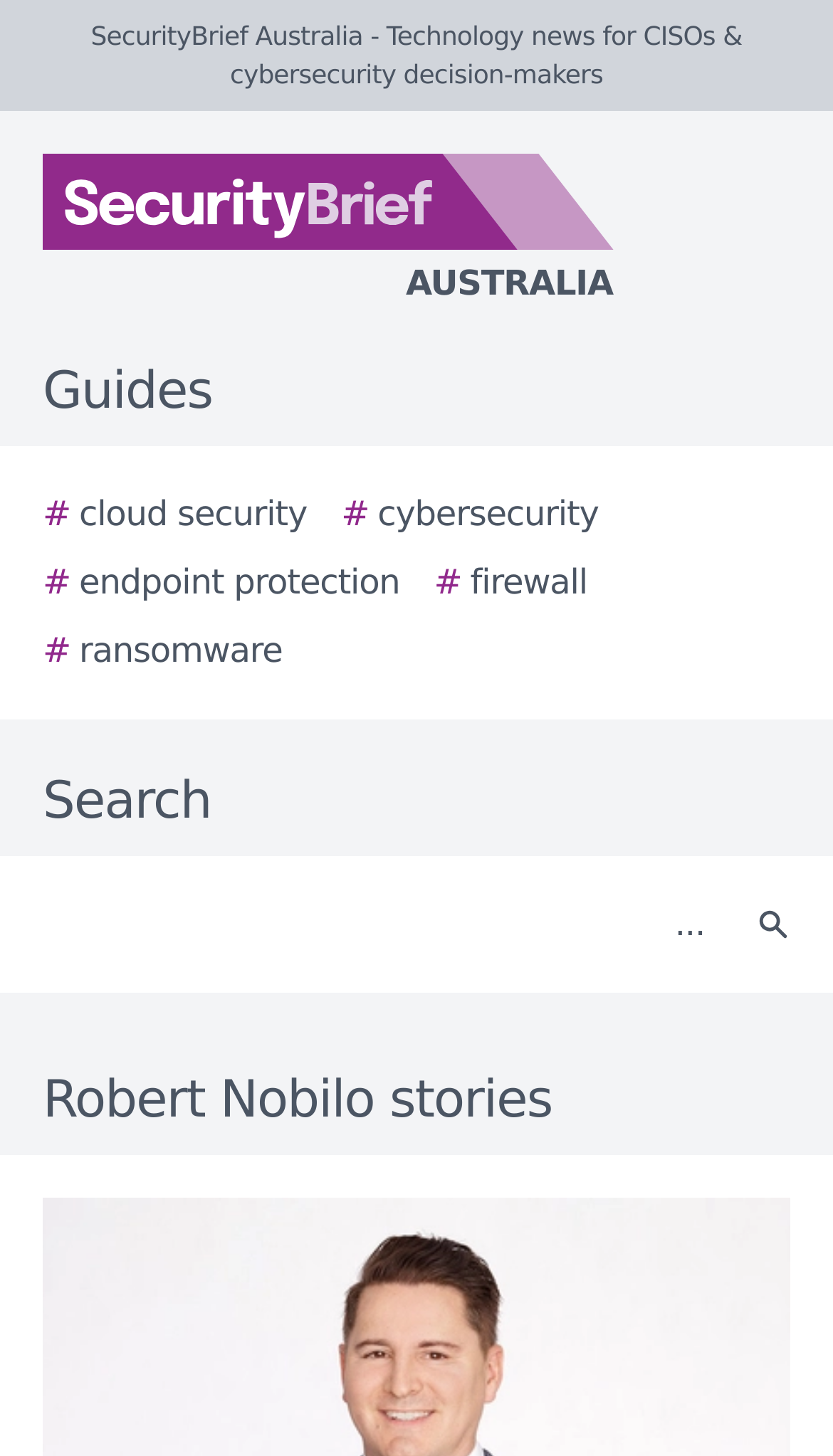Could you determine the bounding box coordinates of the clickable element to complete the instruction: "Click the Search button"? Provide the coordinates as four float numbers between 0 and 1, i.e., [left, top, right, bottom].

[0.877, 0.6, 0.979, 0.67]